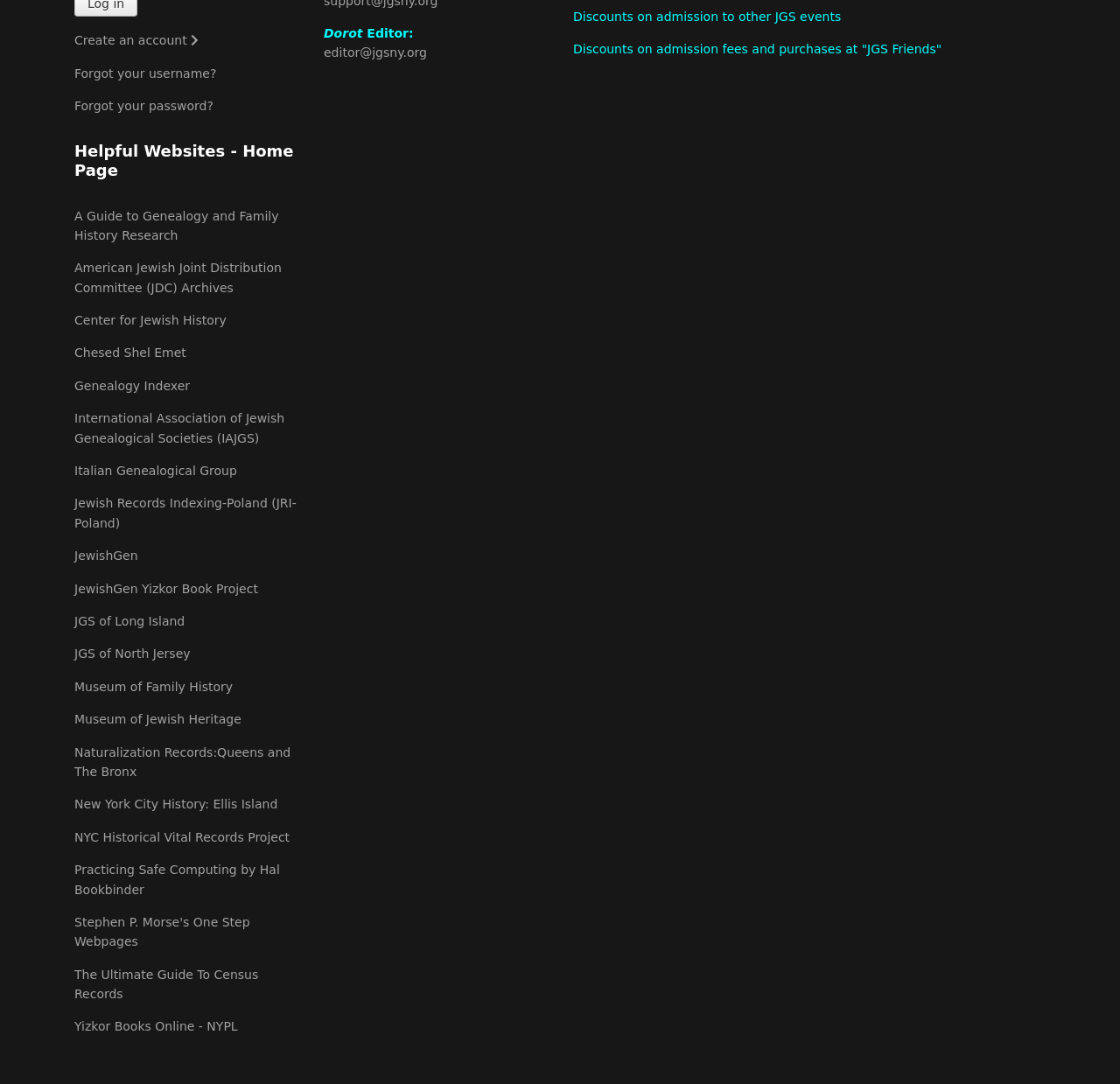Show the bounding box coordinates of the element that should be clicked to complete the task: "Visit the JewishGen website".

[0.066, 0.504, 0.266, 0.522]